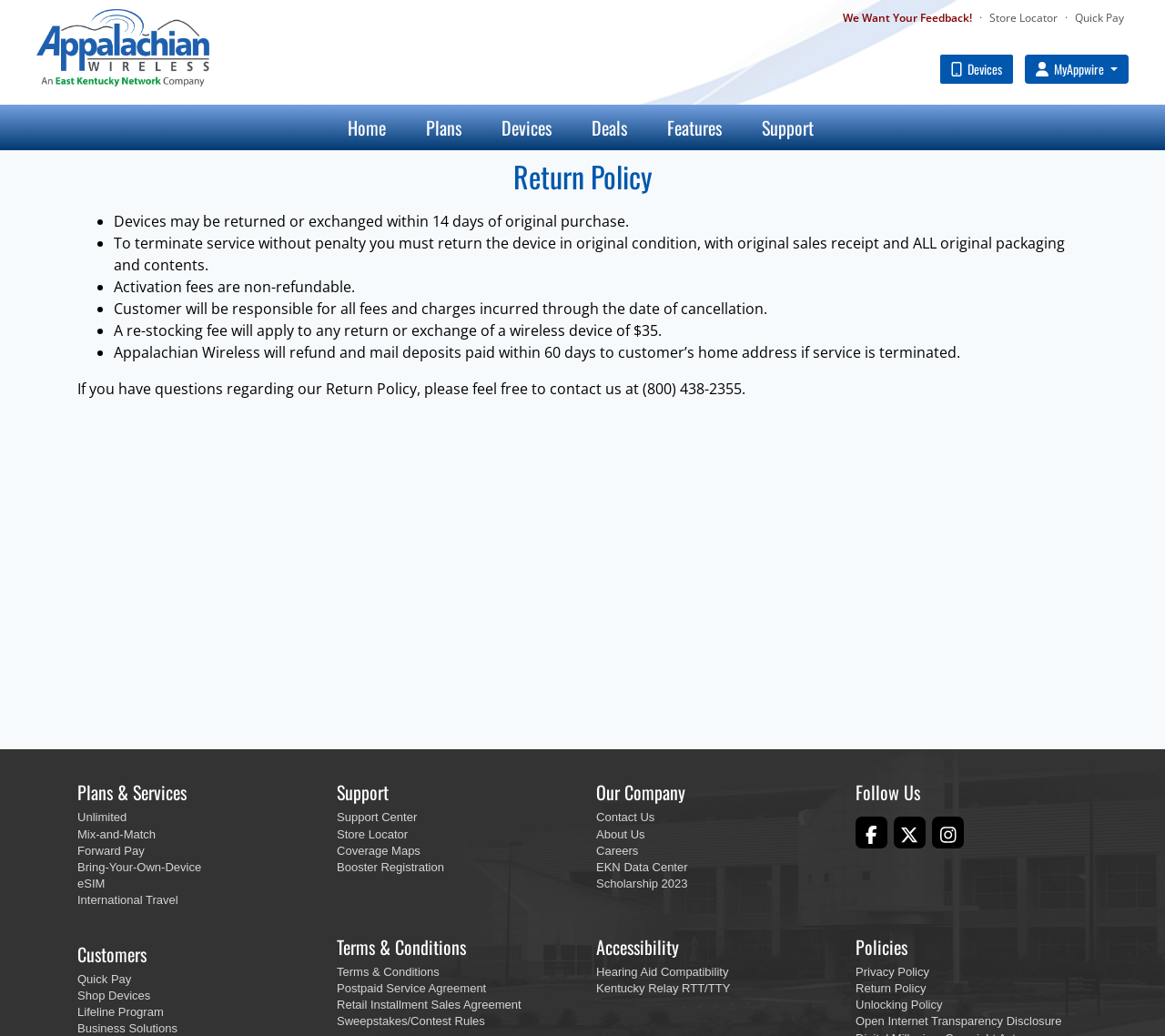How many social media links are under the 'Follow Us' heading?
Please provide a single word or phrase as the answer based on the screenshot.

3